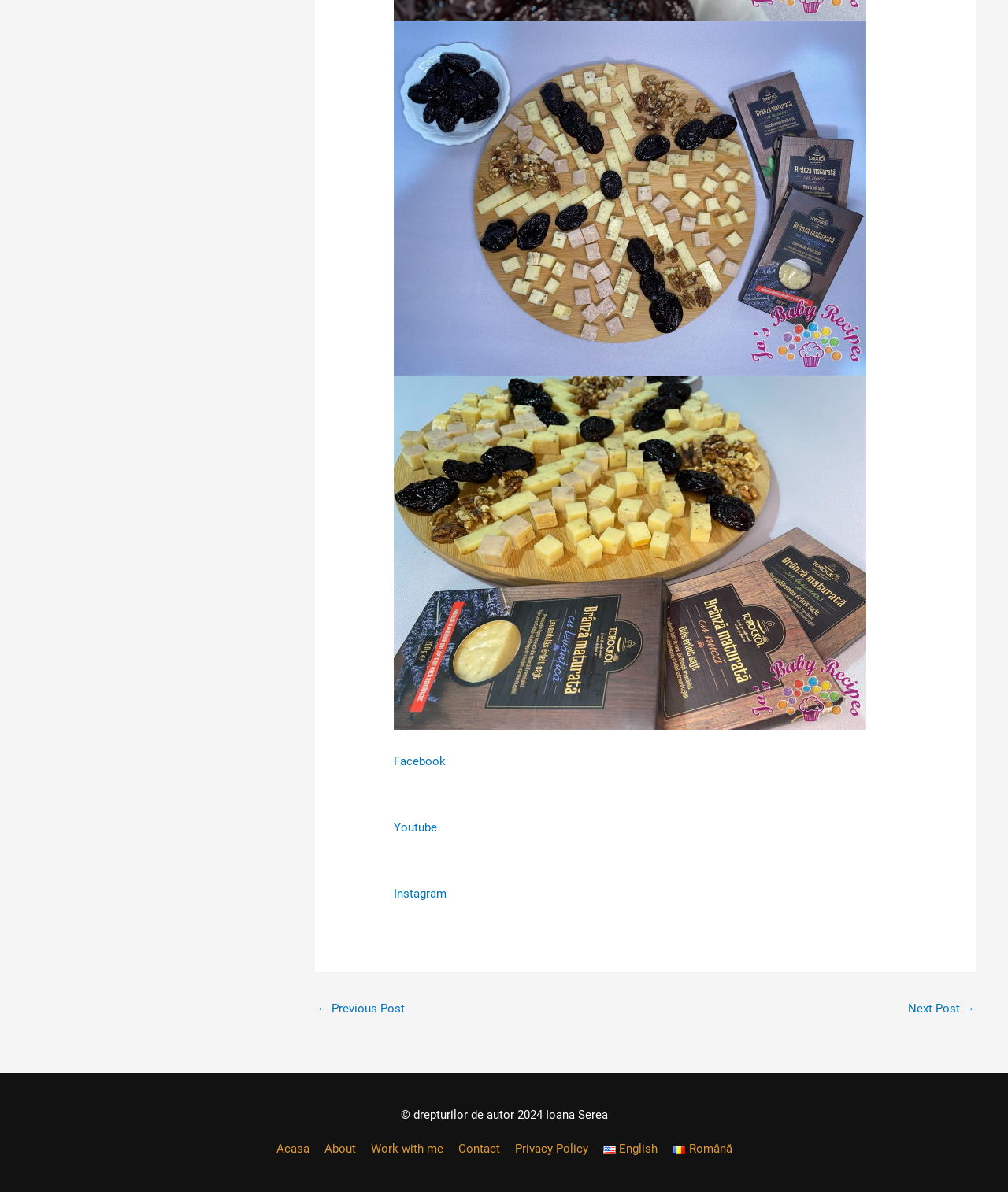Find the bounding box coordinates for the element that must be clicked to complete the instruction: "View previous post". The coordinates should be four float numbers between 0 and 1, indicated as [left, top, right, bottom].

[0.314, 0.836, 0.402, 0.86]